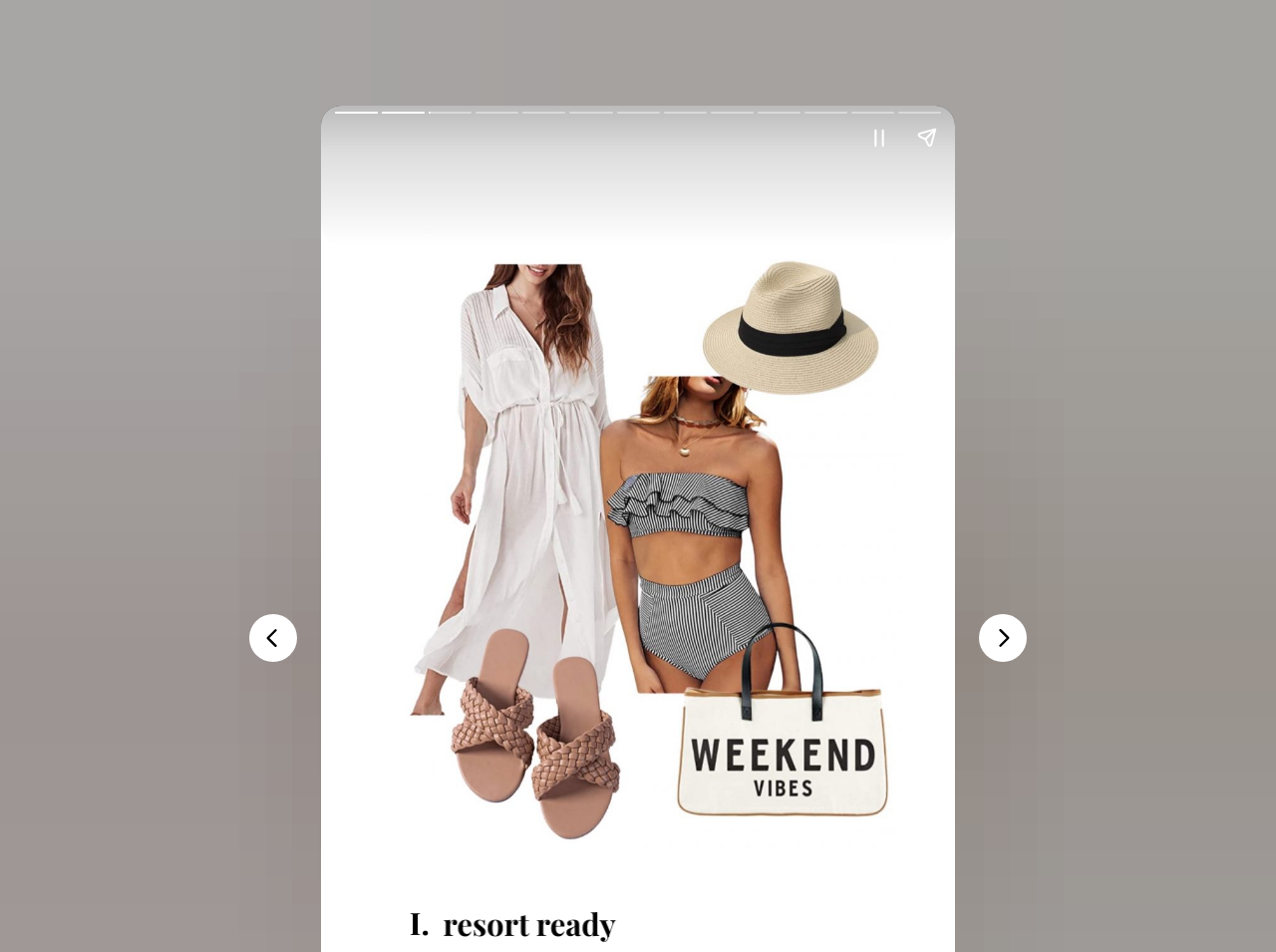What can be done with the story?
Answer the question with as much detail as possible.

The presence of 'Pause story' and 'Share story' buttons suggests that the user can pause or share the story.